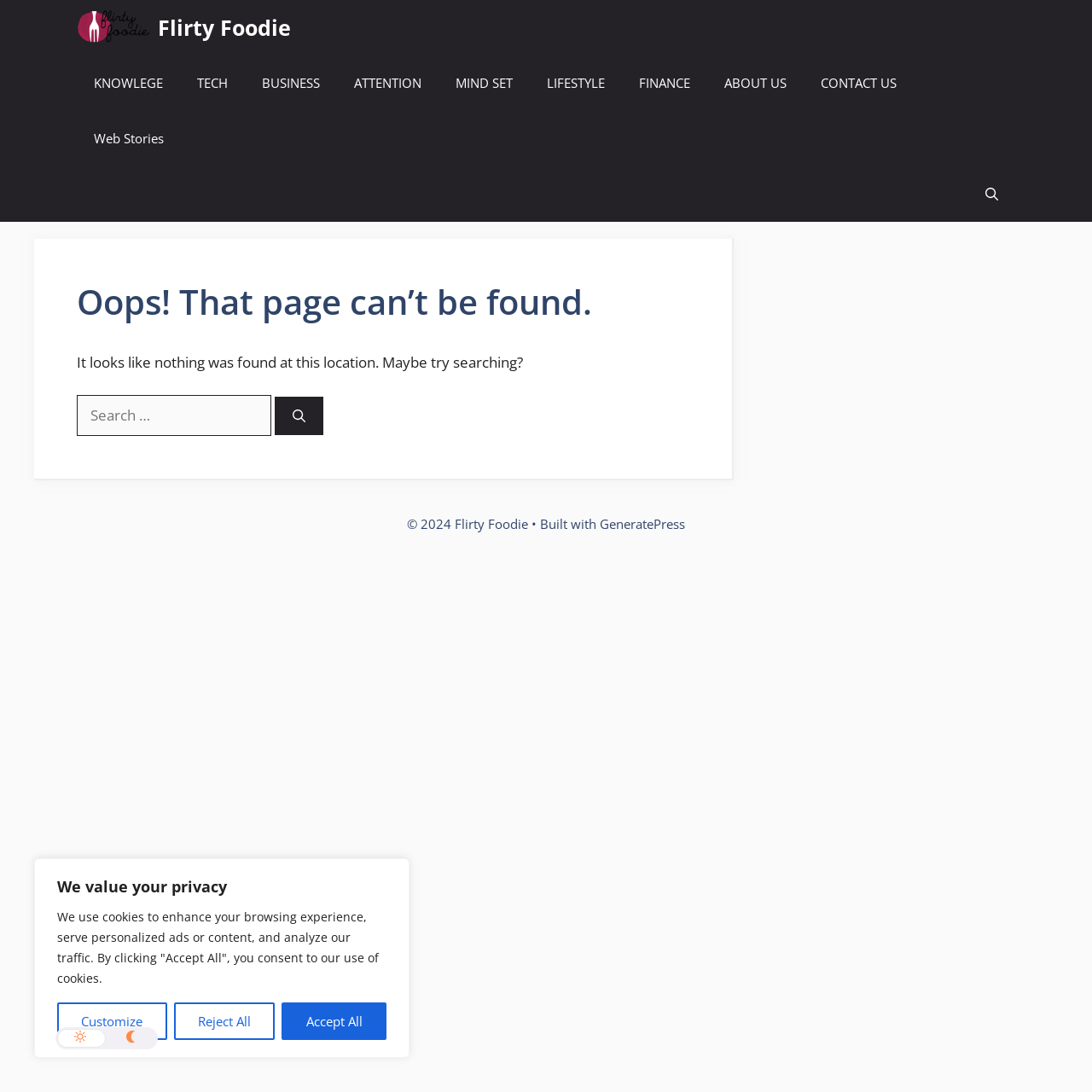Based on the element description "GeneratePress", predict the bounding box coordinates of the UI element.

[0.549, 0.471, 0.627, 0.487]